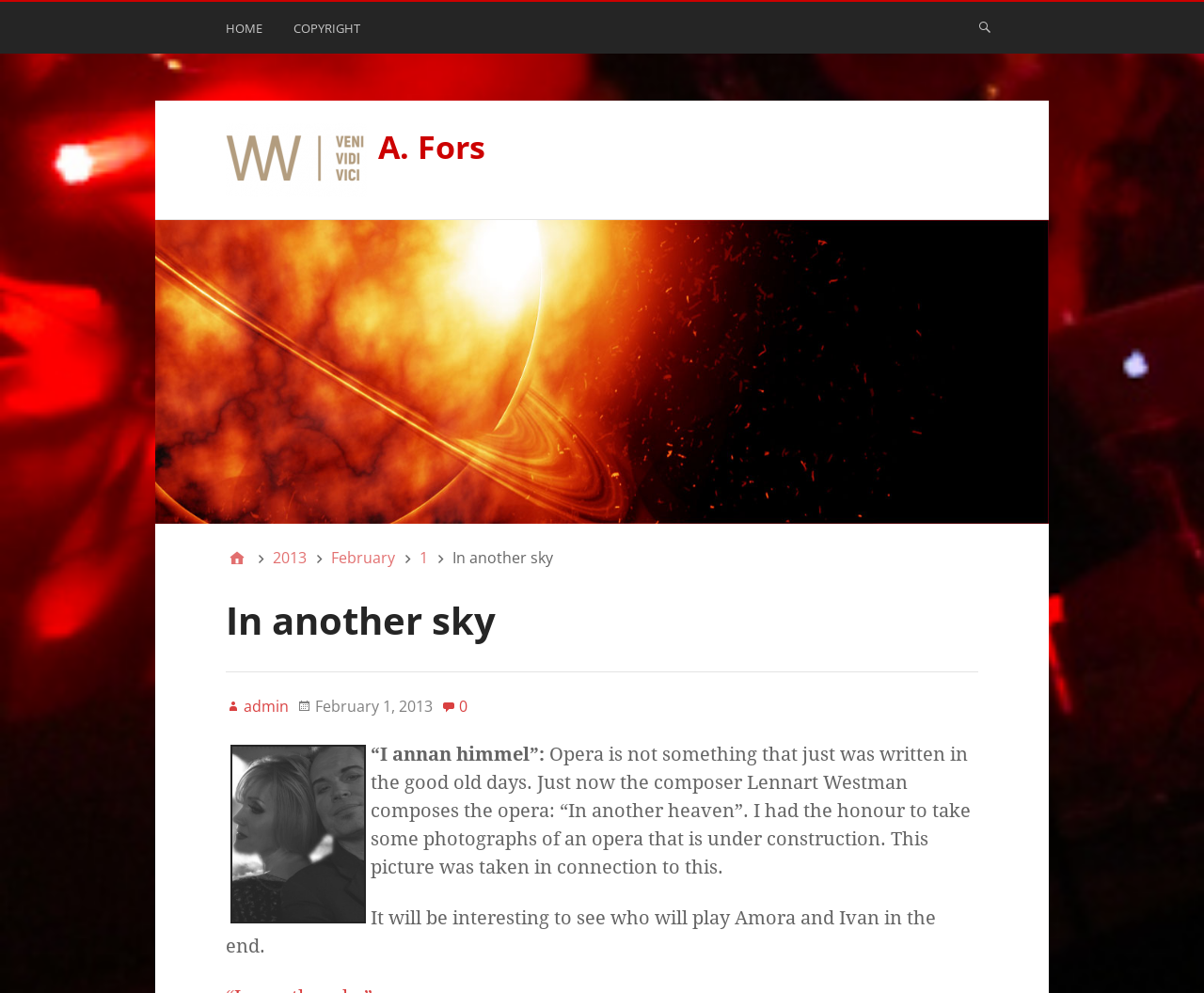What are Amora and Ivan?
Respond to the question with a single word or phrase according to the image.

characters